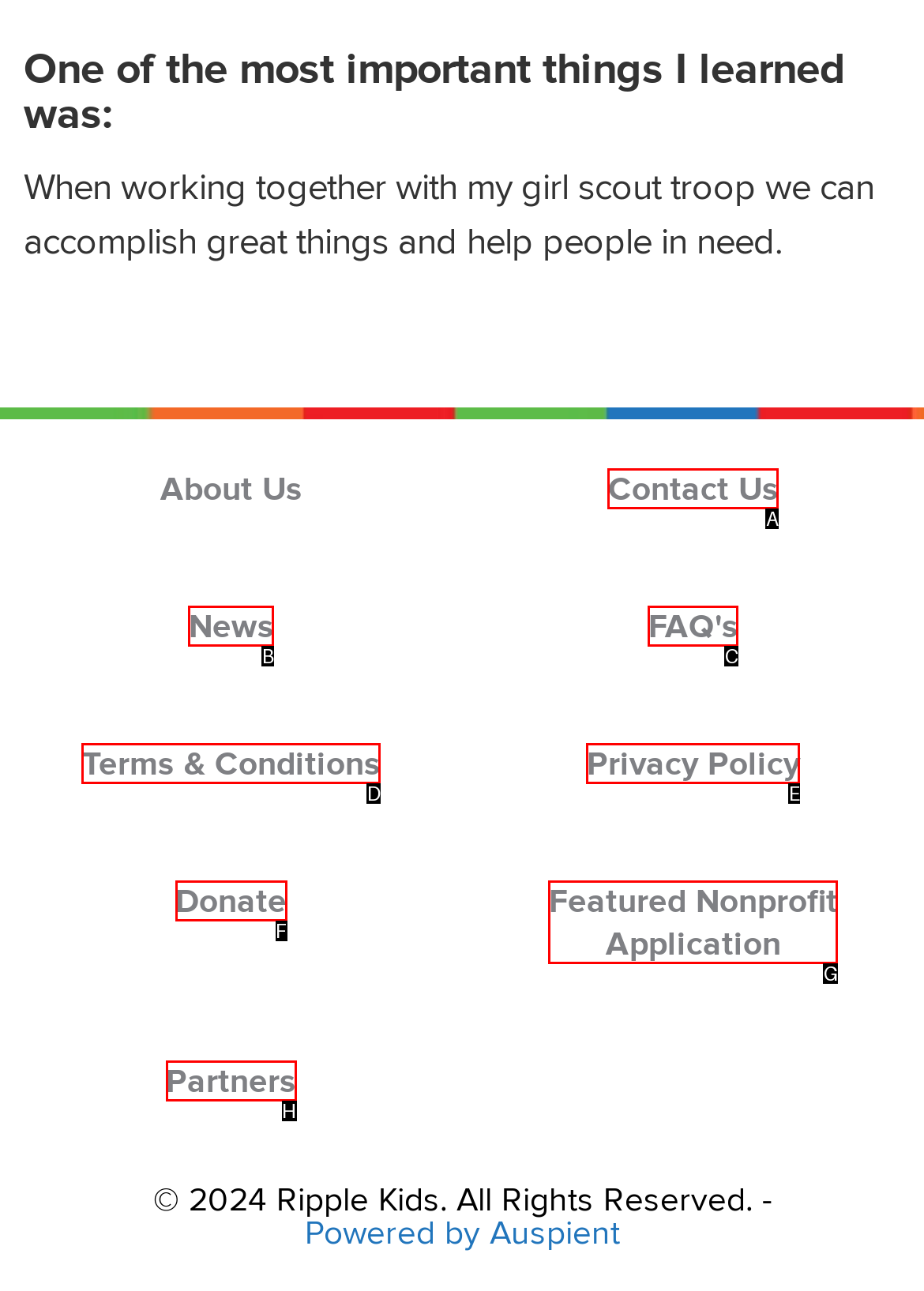Choose the HTML element that aligns with the description: FAQ's. Indicate your choice by stating the letter.

C